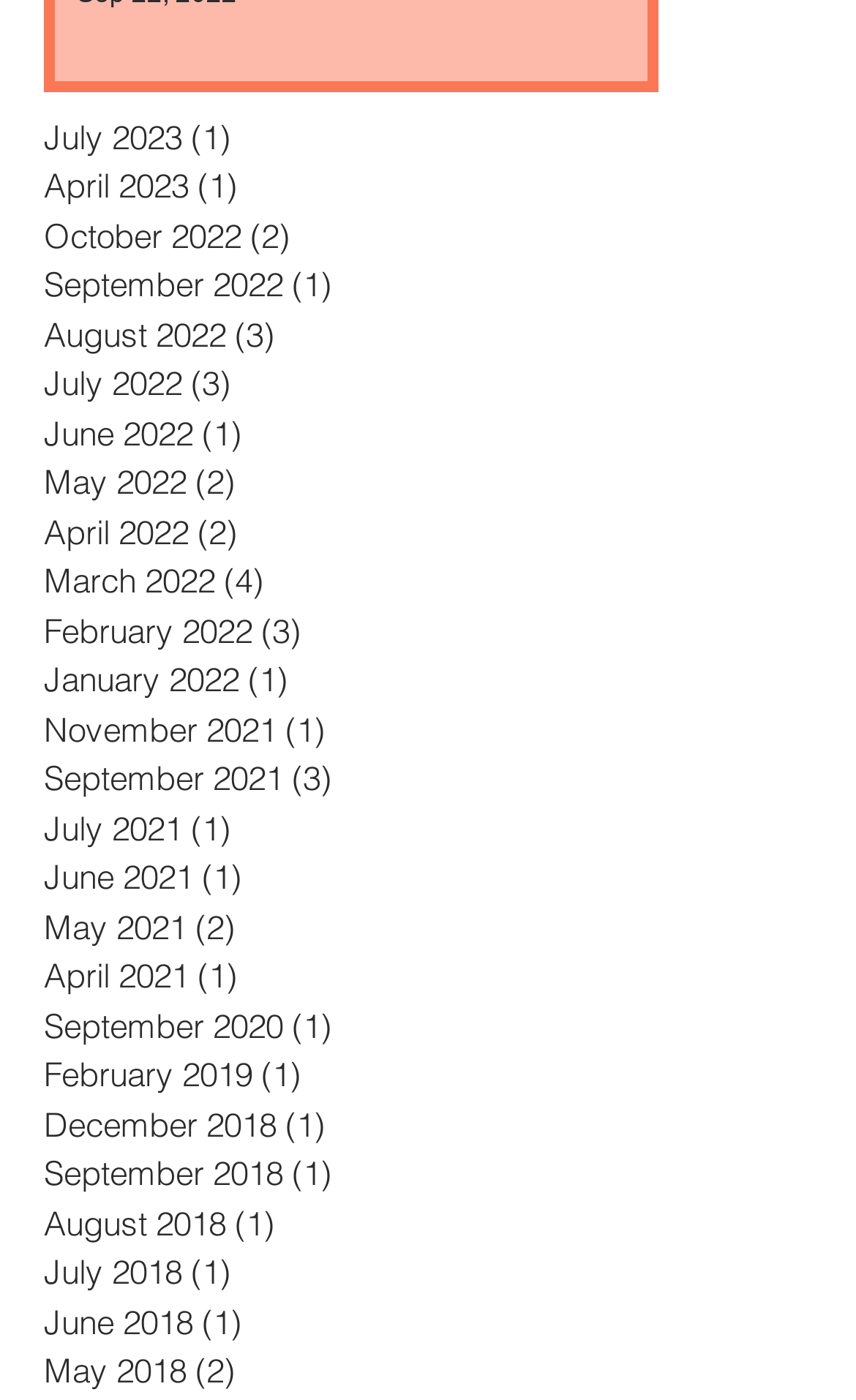How many months have only 1 post?
Based on the visual details in the image, please answer the question thoroughly.

I counted the number of links with '1 post' in the list and found that there are 11 months with only 1 post.